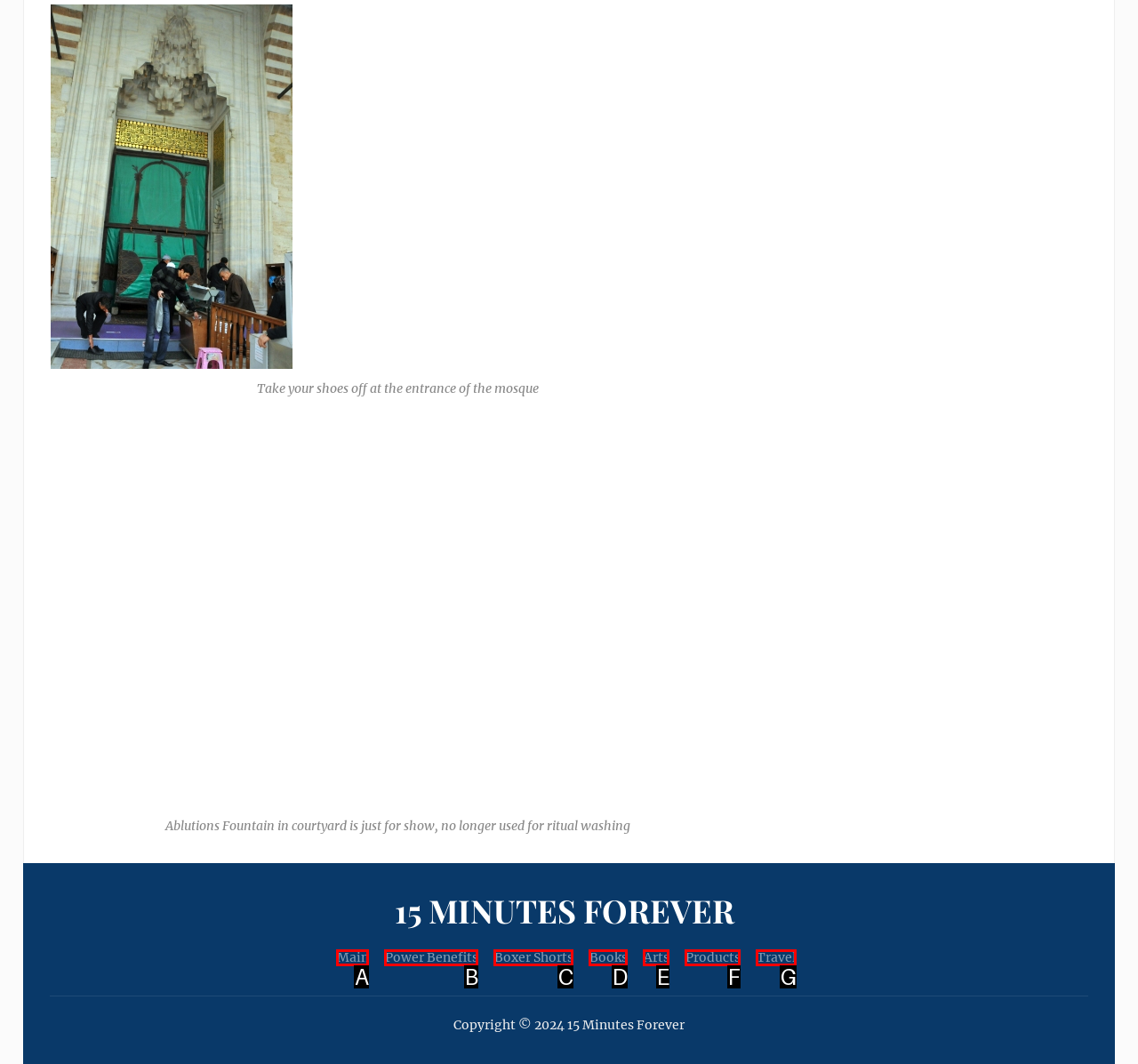Based on the element description: Travel, choose the best matching option. Provide the letter of the option directly.

G